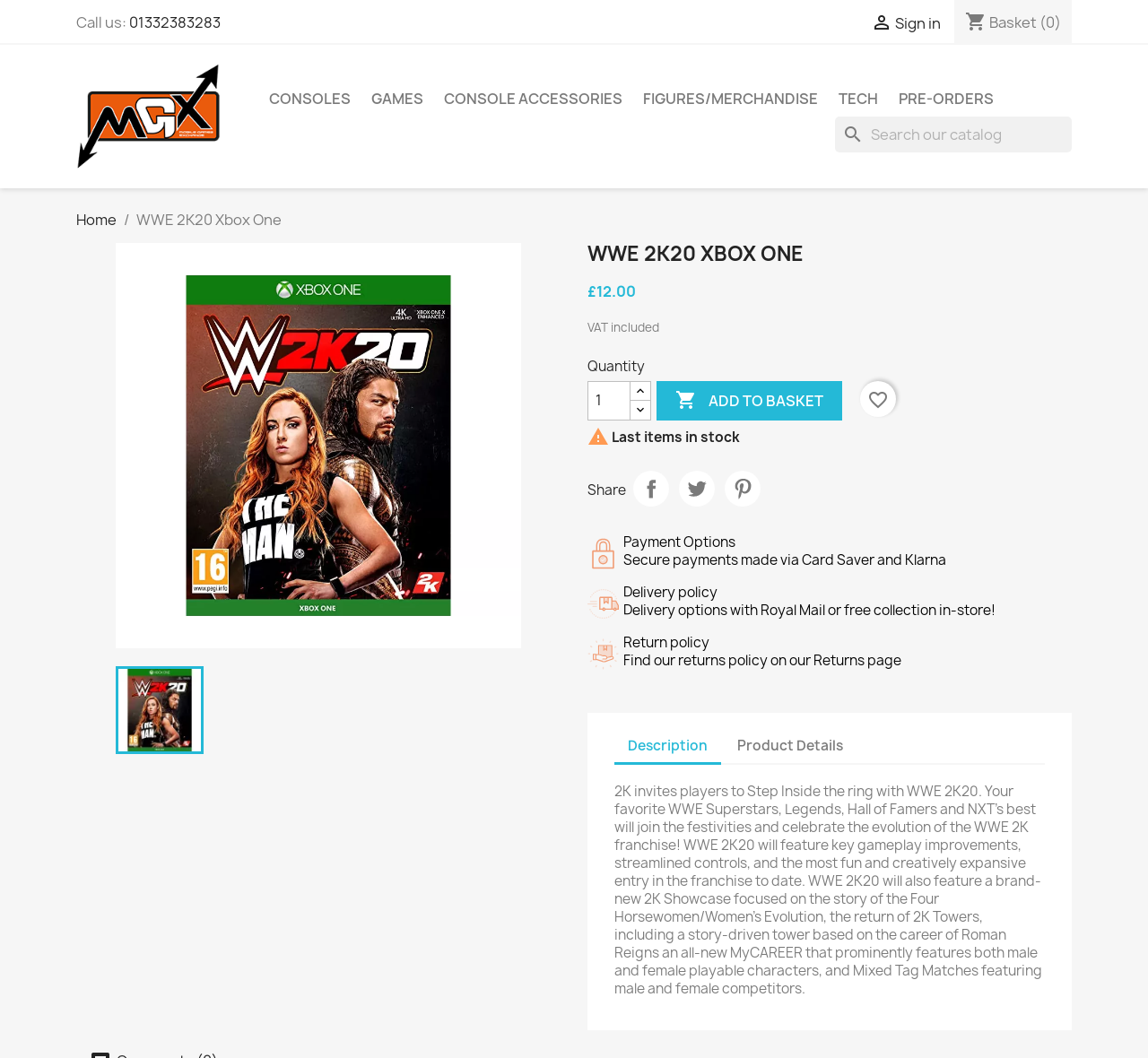Detail the webpage's structure and highlights in your description.

This webpage is about WWE 2K20 Xbox One. At the top, there is a header section with a "Call us" text and a phone number, followed by a "Sign in" link and a "Basket" icon with a count of 0 items. Below this, there are several links to different categories, including "Mobile Games Exchange", "CONSOLES", "GAMES", "CONSOLE ACCESSORIES", "FIGURES/MERCHANDISE", "TECH", and "PRE-ORDERS".

In the main content area, there is a large image of WWE 2K20 Xbox One, accompanied by a heading with the same title. Below this, there is a price of £12.00, including VAT, and a quantity selector. There are also several buttons, including "ADD TO BASKET", a favorite button, and a share button.

Further down, there is a section with information about the product, including a "Last items in stock" warning and a "Share" link. Below this, there are three images representing payment security, delivery, and returns, each with a brief description.

The webpage also features a tab list with two tabs, "Description" and "Product Details". The "Description" tab is selected by default and displays a lengthy text describing the features of WWE 2K20, including gameplay improvements, a new 2K Showcase, and a MyCAREER mode featuring male and female playable characters.